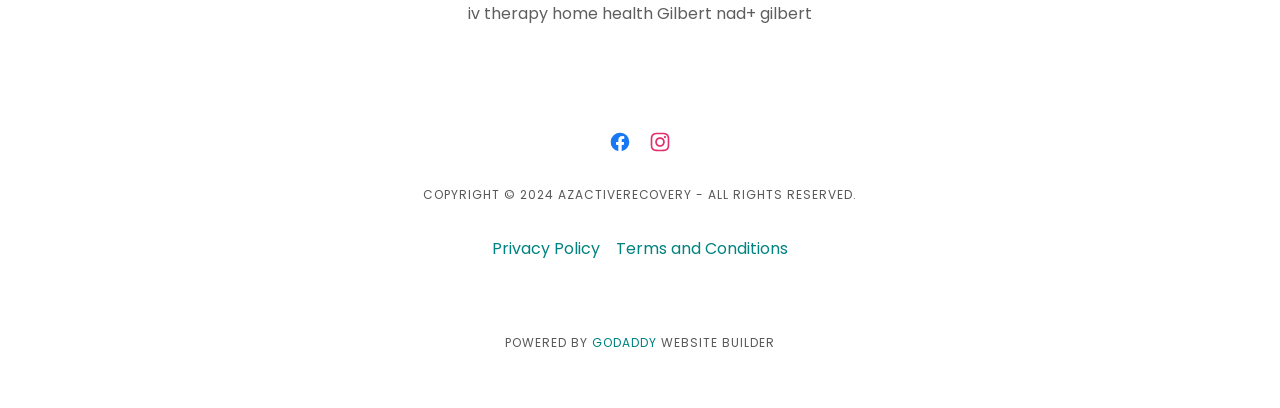Provide a single word or phrase answer to the question: 
What is the name of the health service?

IV Therapy Home Health Gilbert